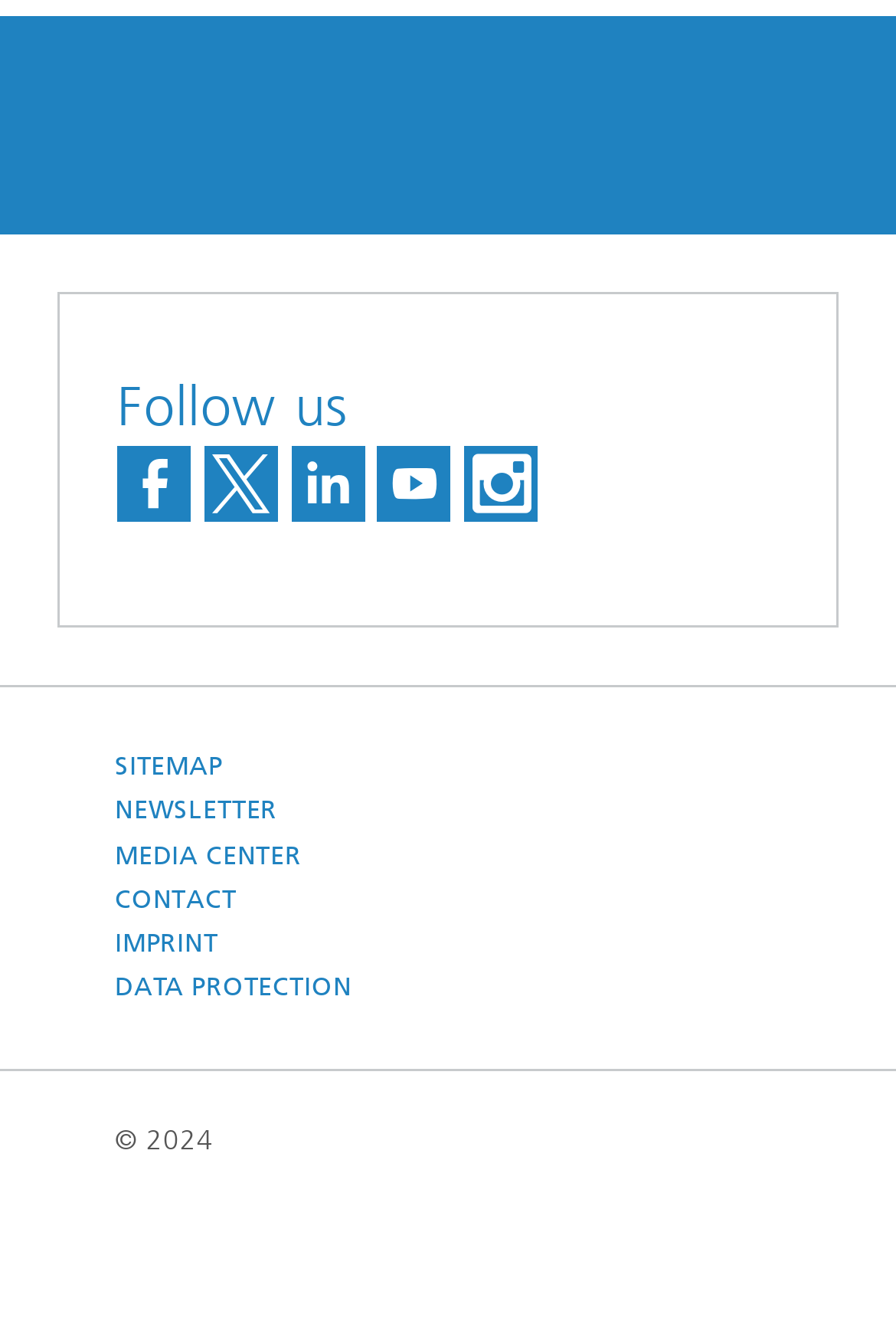Locate the bounding box coordinates of the region to be clicked to comply with the following instruction: "View Facebook page". The coordinates must be four float numbers between 0 and 1, in the form [left, top, right, bottom].

[0.131, 0.337, 0.213, 0.394]